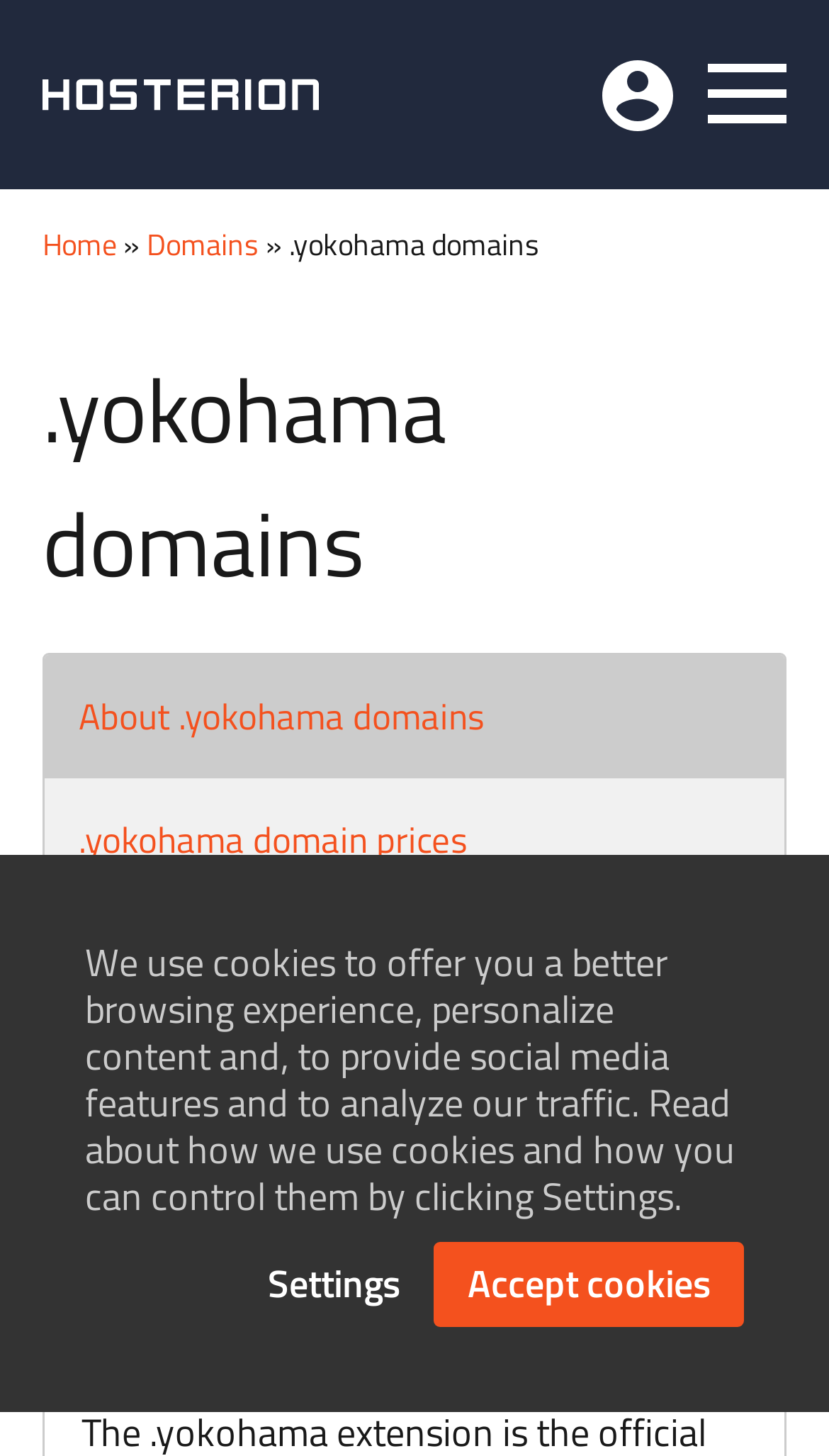What is the purpose of the button with the text 'toggle menu'?
Refer to the image and answer the question using a single word or phrase.

To toggle the menu